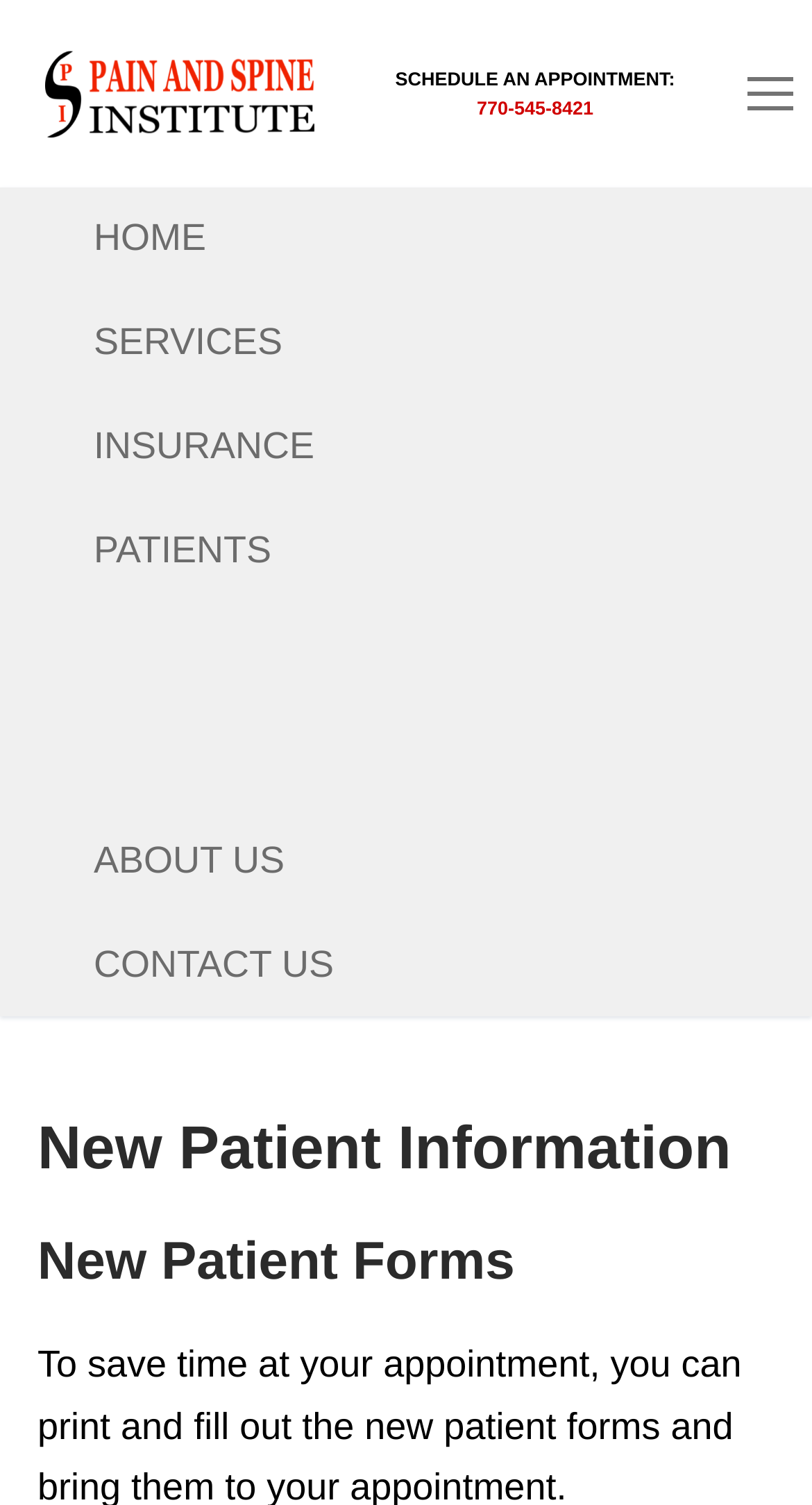Determine the bounding box coordinates of the region to click in order to accomplish the following instruction: "View new patient forms". Provide the coordinates as four float numbers between 0 and 1, specifically [left, top, right, bottom].

[0.046, 0.811, 0.954, 0.868]